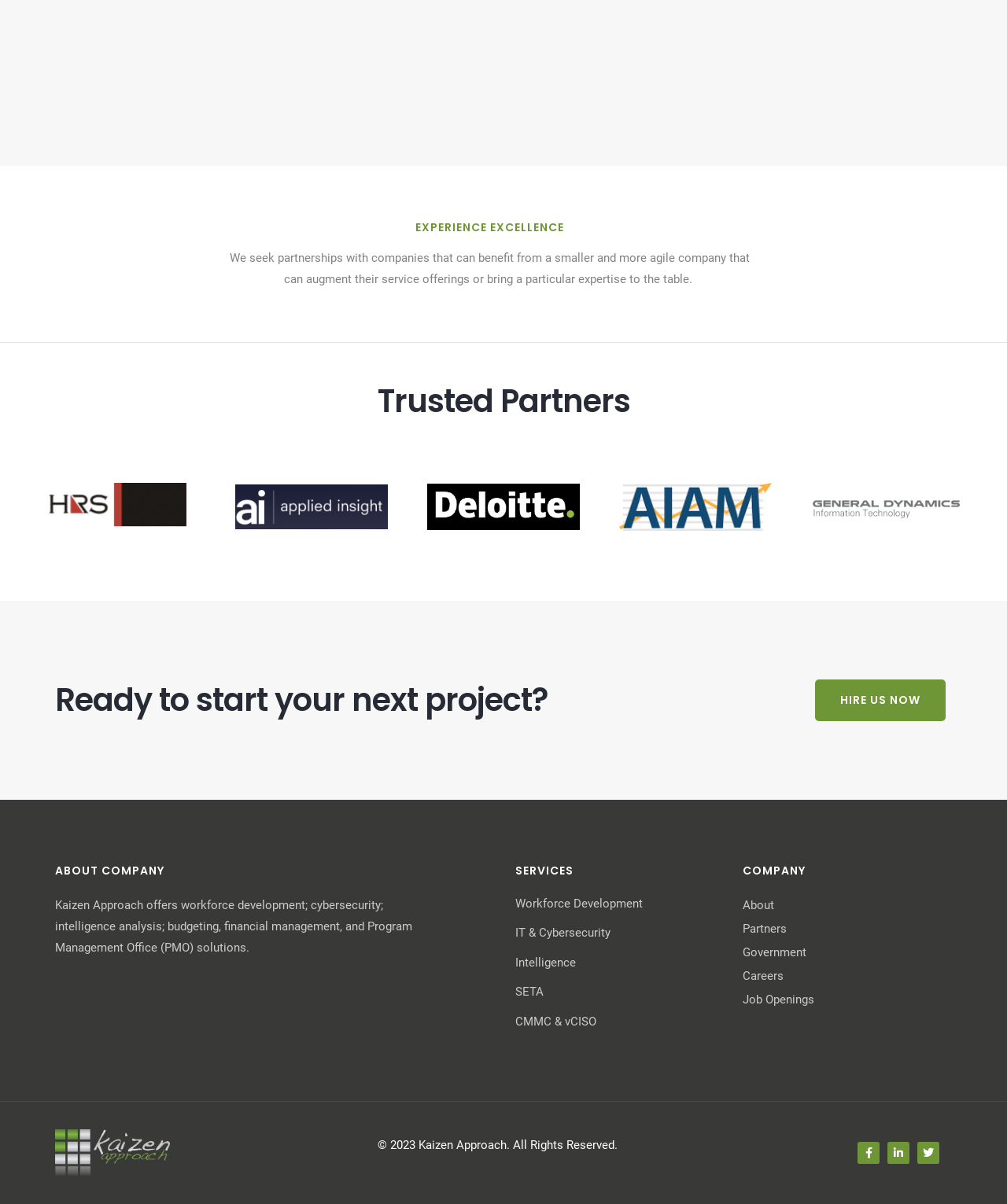Find the bounding box coordinates of the element I should click to carry out the following instruction: "Check the 'Job Openings'".

[0.737, 0.821, 0.942, 0.839]